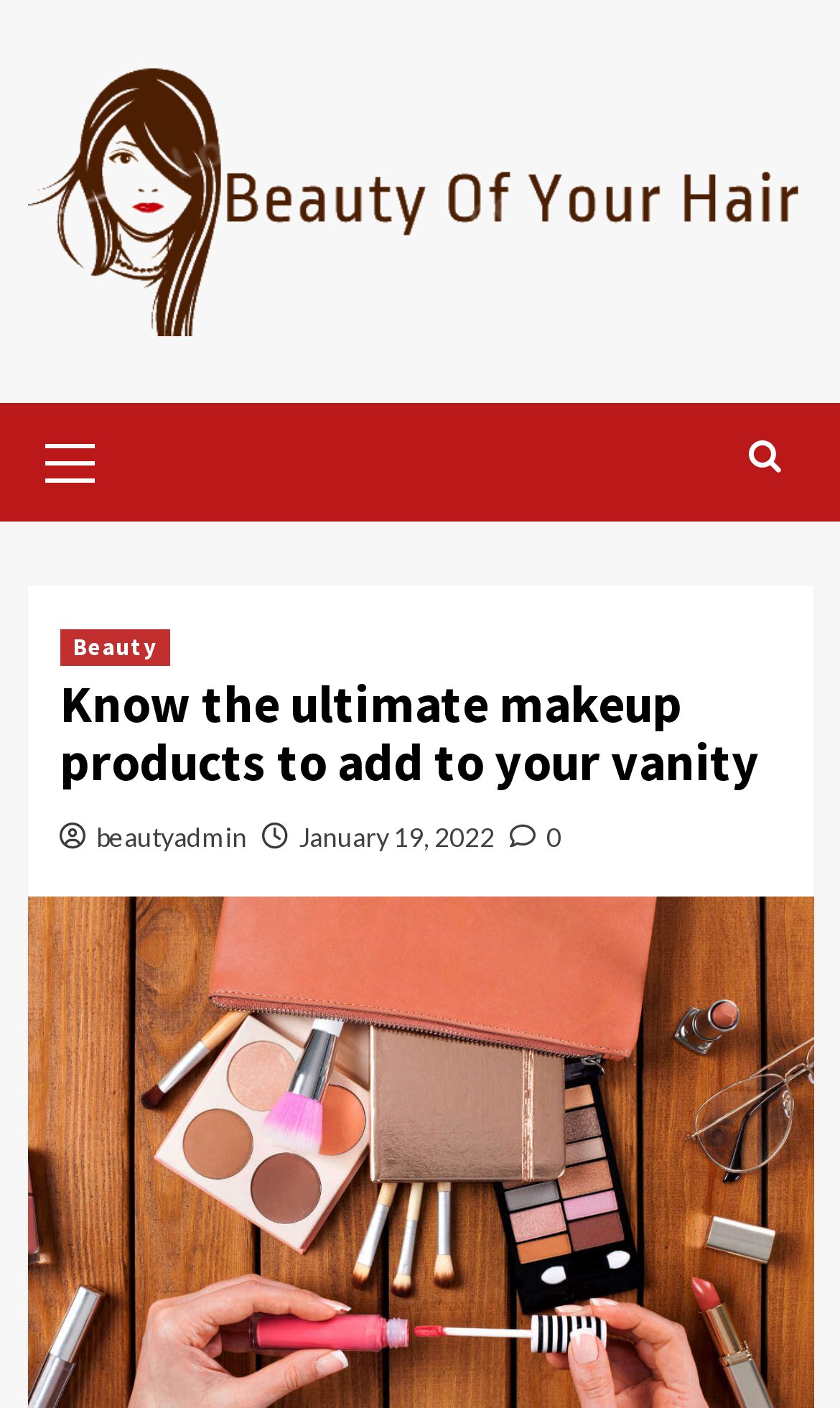Give the bounding box coordinates for the element described as: "Primary Menu".

[0.032, 0.287, 0.135, 0.363]